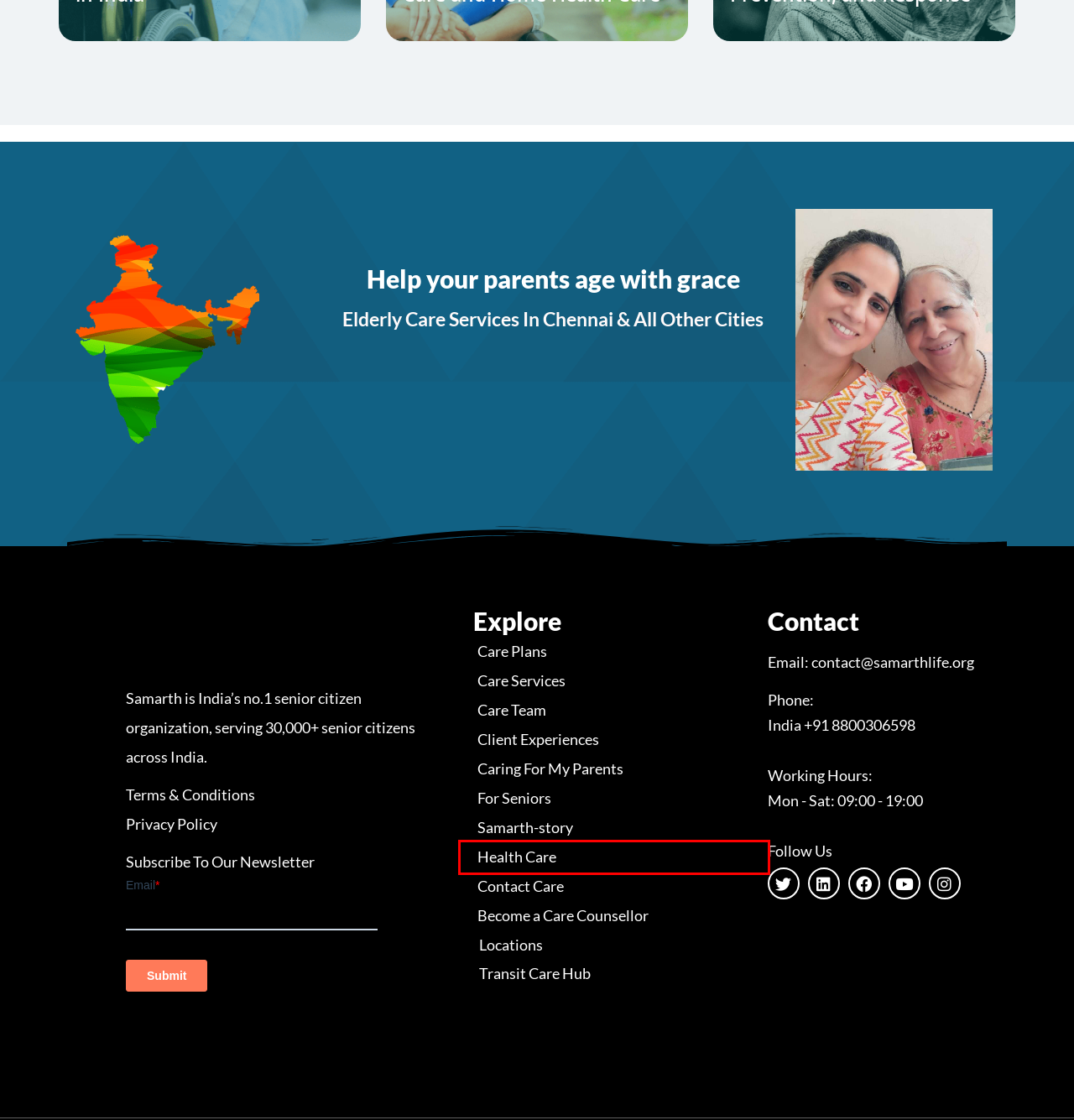You see a screenshot of a webpage with a red bounding box surrounding an element. Pick the webpage description that most accurately represents the new webpage after interacting with the element in the red bounding box. The options are:
A. Self Care Essentials For Elderly & Caregivers - SamarthCare
B. Care connect - SamarthCare
C. Terms of Use - Samarth Community
D. Samarth Organisation
E. Care Counselor Services | Expert Guidance for Elderly Care| Samarth Elder Care
F. Healthplan - Samarth Community
G. Make a difference to Elderly - SamarthCare
H. Elder Care vs. Home Health Care: Understanding the Key Differences | Samarth Elder Care

F